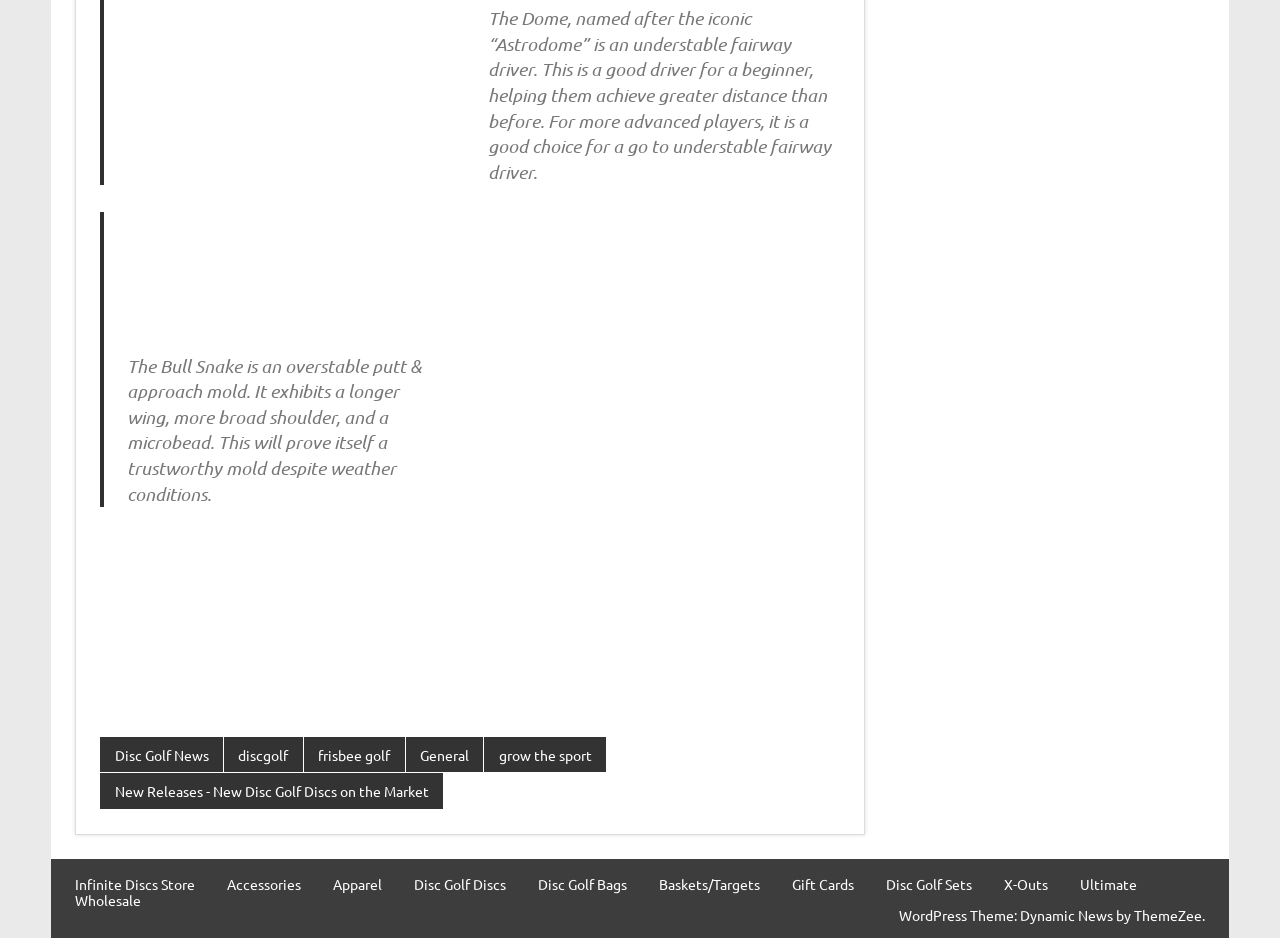Kindly provide the bounding box coordinates of the section you need to click on to fulfill the given instruction: "Read about the Dome disc golf driver".

[0.381, 0.008, 0.649, 0.195]